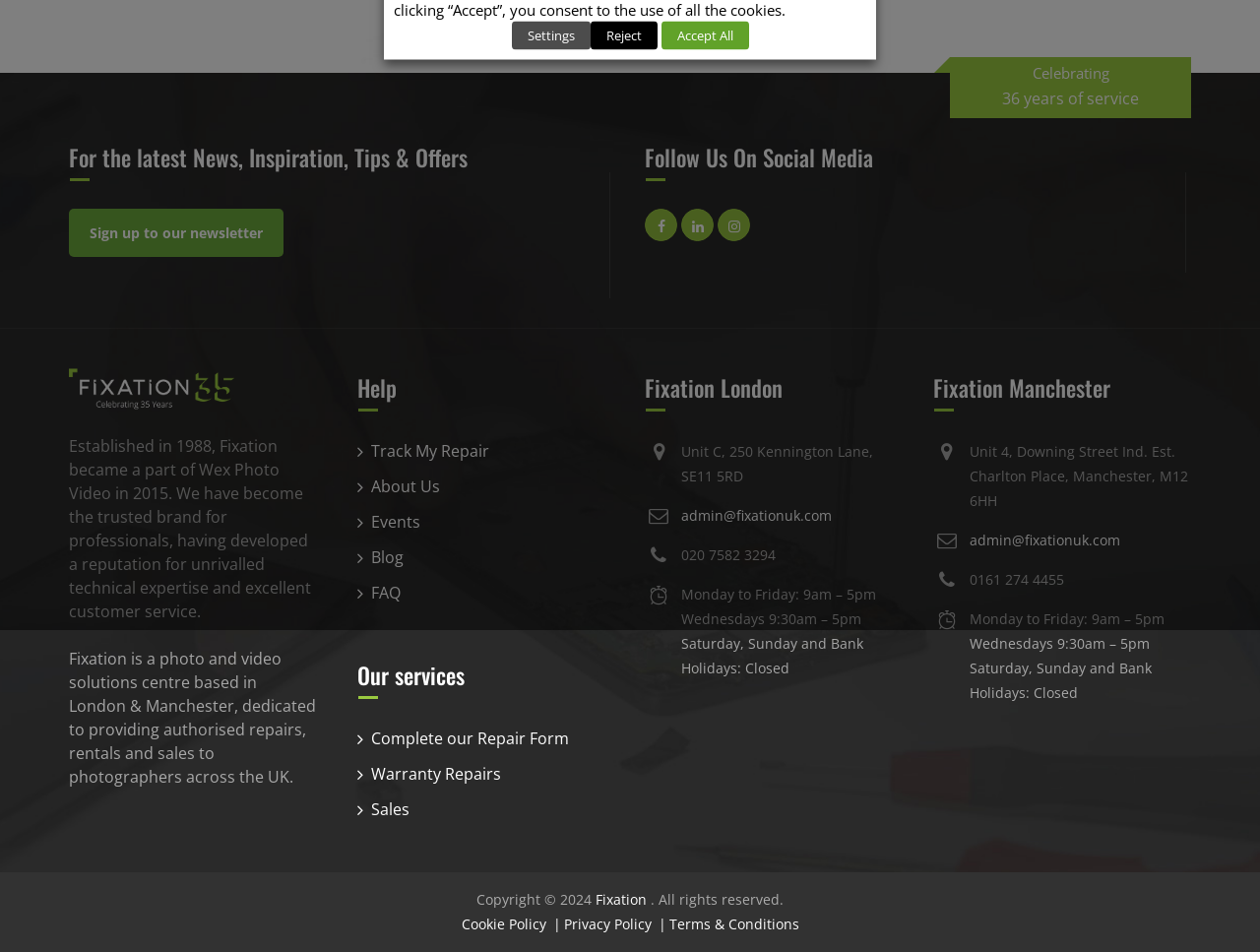Provide the bounding box coordinates for the UI element described in this sentence: "Complete our Repair Form". The coordinates should be four float values between 0 and 1, i.e., [left, top, right, bottom].

[0.283, 0.763, 0.451, 0.788]